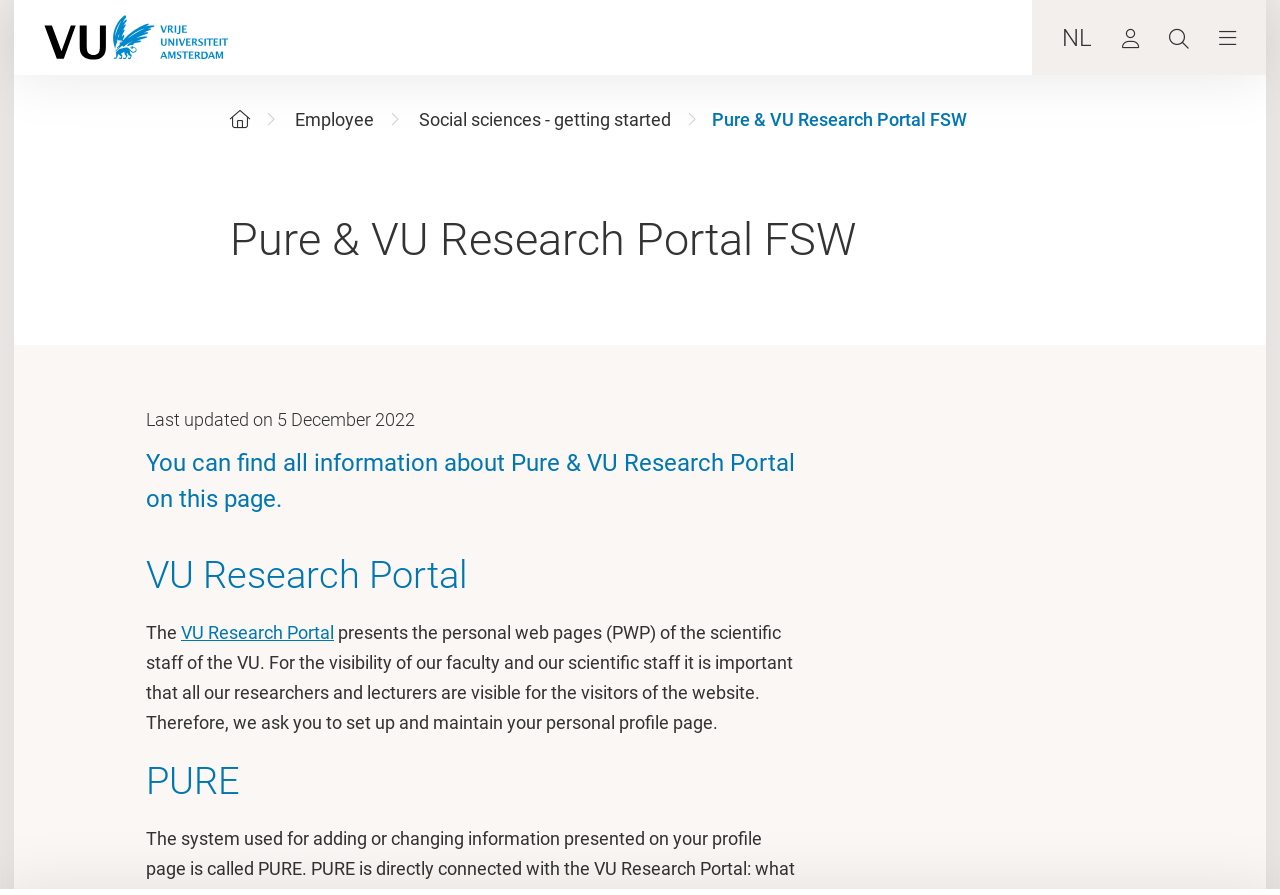Respond to the following query with just one word or a short phrase: 
What is the last updated date of the webpage?

5 December 2022